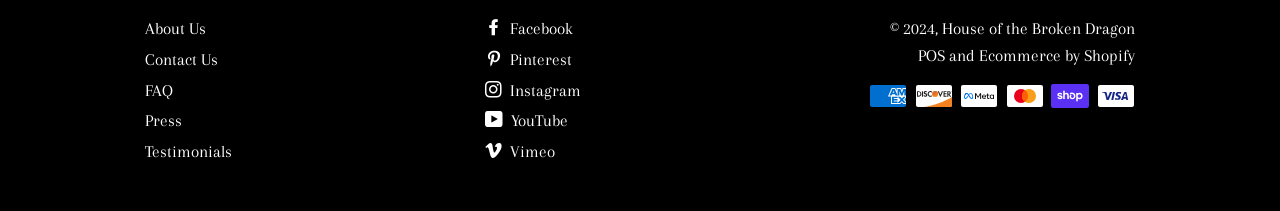Based on the image, please elaborate on the answer to the following question:
What is the company name?

The company name can be found at the bottom of the webpage, where it says '© 2024, House of the Broken Dragon'. This suggests that the webpage belongs to a company called House of the Broken Dragon.